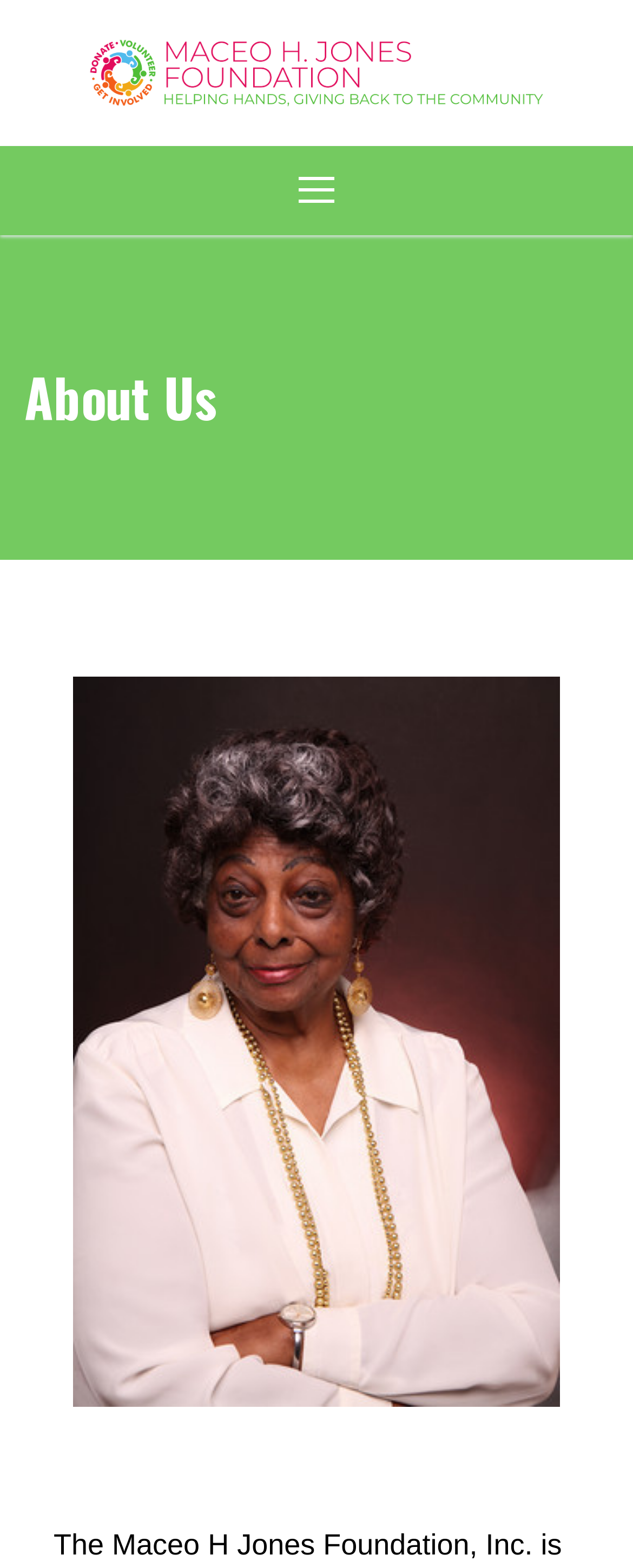Locate the bounding box coordinates of the area you need to click to fulfill this instruction: 'go to Home page'. The coordinates must be in the form of four float numbers ranging from 0 to 1: [left, top, right, bottom].

[0.0, 0.219, 1.0, 0.275]